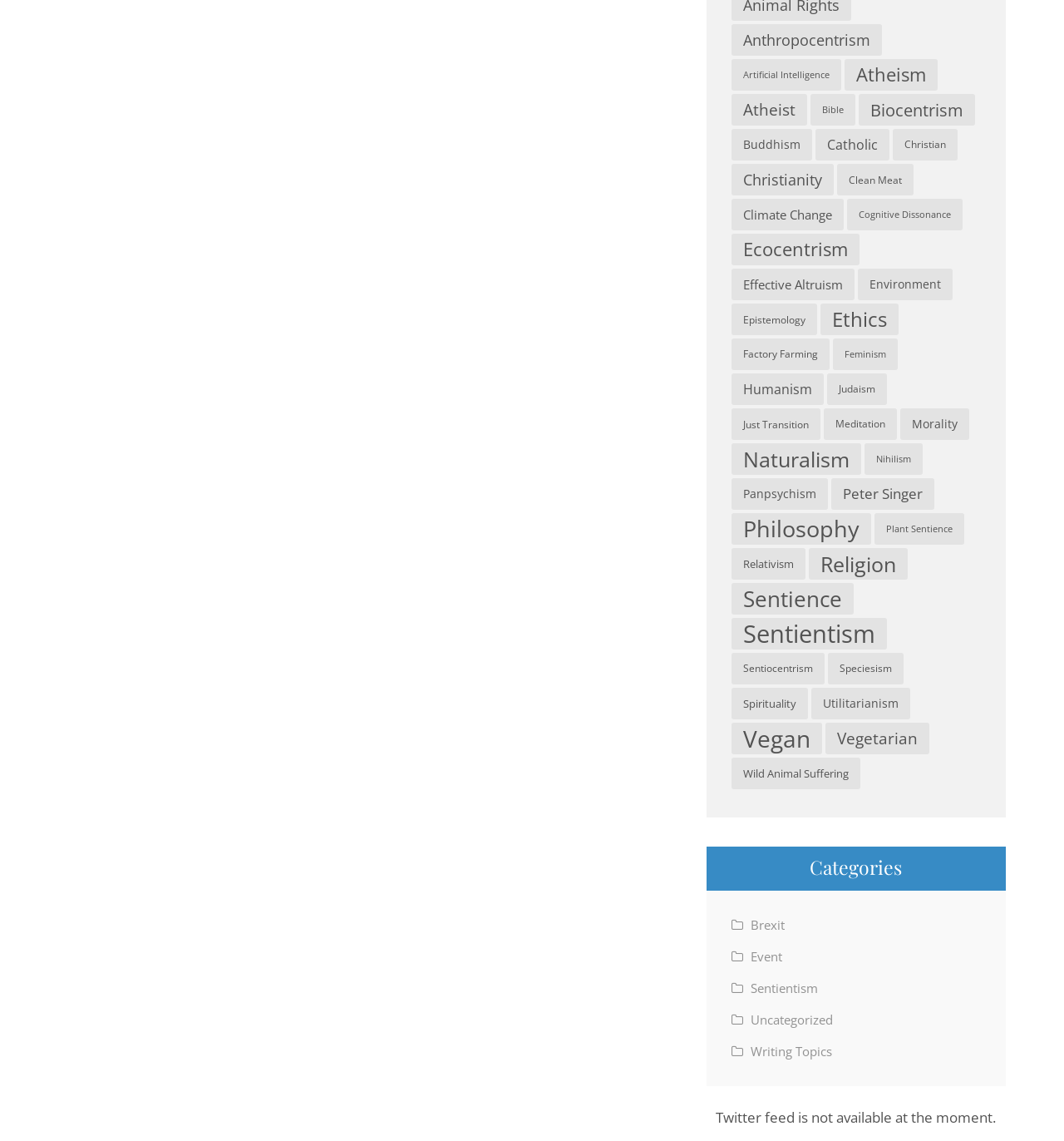Please specify the coordinates of the bounding box for the element that should be clicked to carry out this instruction: "Browse the 'Vegan' category". The coordinates must be four float numbers between 0 and 1, formatted as [left, top, right, bottom].

[0.688, 0.633, 0.773, 0.661]